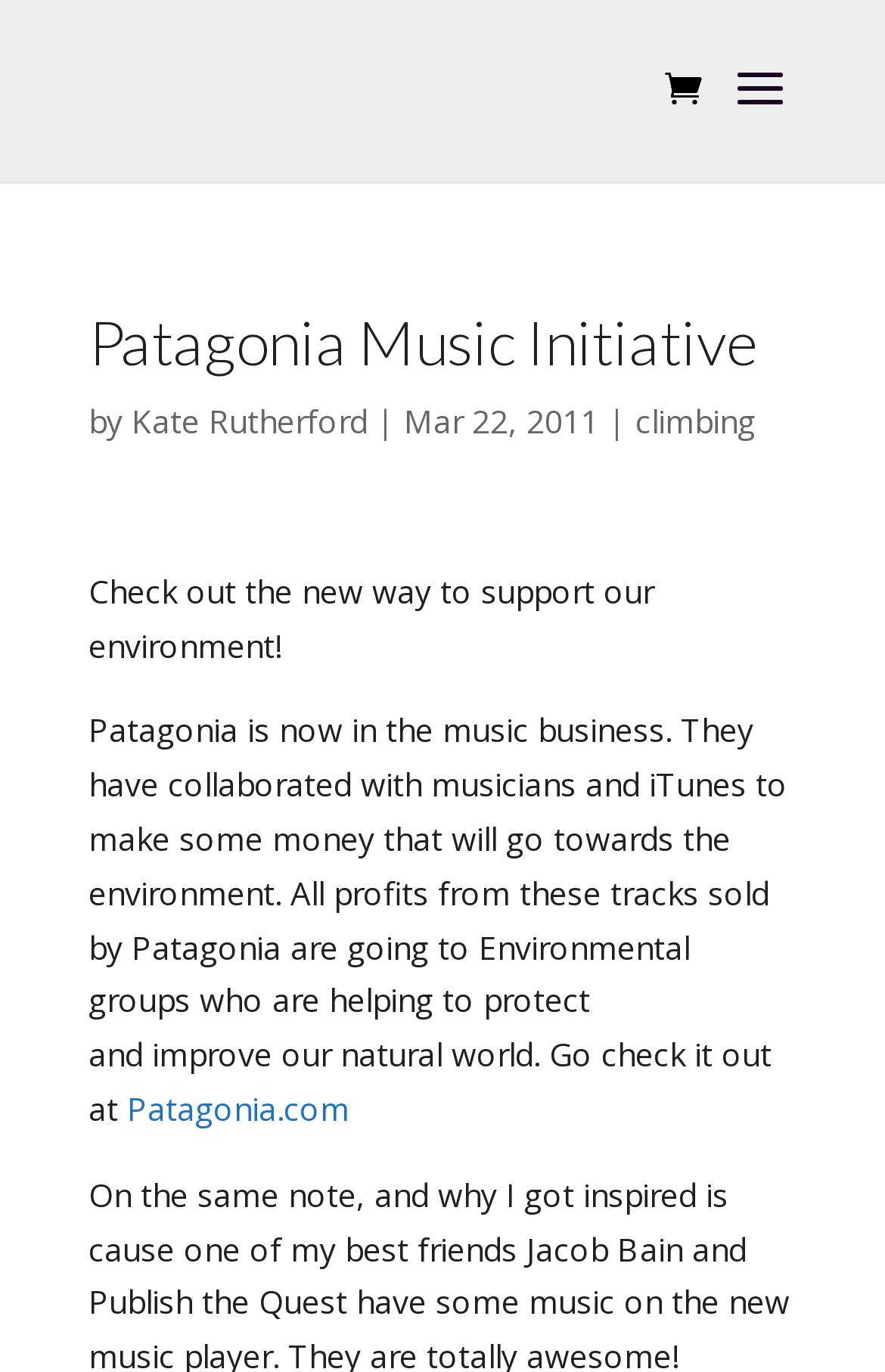Give a comprehensive overview of the webpage, including key elements.

The webpage is about the Patagonia Music Initiative, with a heading that reads "Patagonia Music Initiative" at the top center of the page. Below the heading, there is a line of text that includes the phrase "by Kate Rutherford" and a date "Mar 22, 2011". To the right of the date, there is a link to "climbing". 

Above the heading, there is a search bar that spans almost the entire width of the page. On the top right corner, there is a small icon represented by "\ue07a", which is likely a navigation or menu button.

The main content of the page is a paragraph of text that explains the Patagonia Music Initiative. The text describes how Patagonia has collaborated with musicians and iTunes to raise money for environmental groups. The text also invites the reader to check out the initiative at Patagonia.com, which is linked at the bottom of the page.

Overall, the webpage has a simple layout with a clear heading, a brief description, and a call to action to learn more about the initiative.